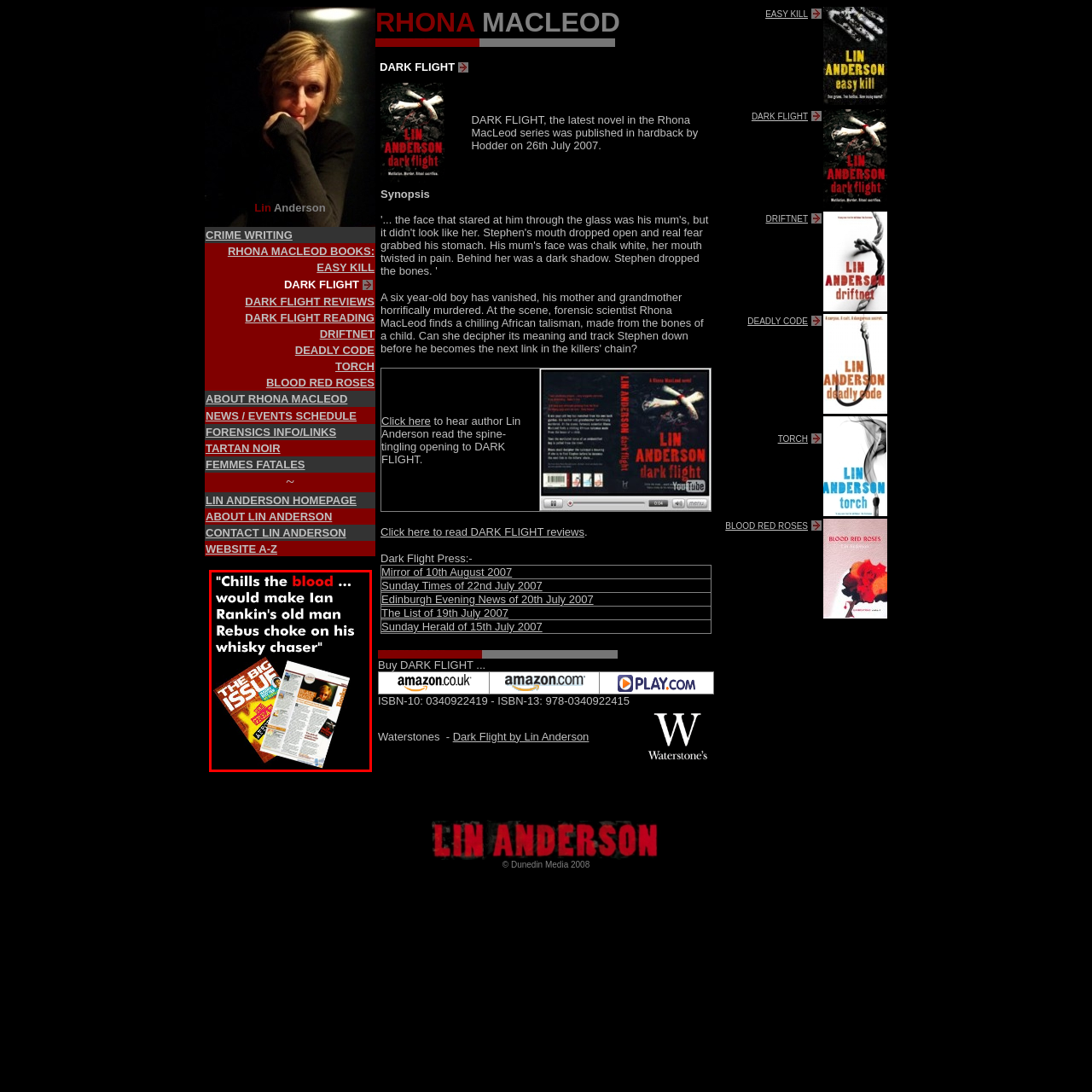Please review the portion of the image contained within the red boundary and provide a detailed answer to the subsequent question, referencing the image: What is the name of the series that 'Dark Flight' is a part of?

The image mentions that the book 'Dark Flight' is part of the Rhona MacLeod series, which suggests that it is a crime fiction novel and part of a larger series by Lin Anderson.